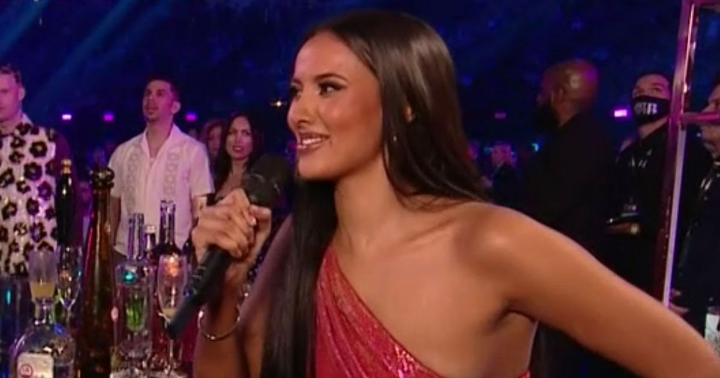Generate a detailed caption that encompasses all aspects of the image.

Maya Jama, the host of the BRIT Awards, is seen here engaging with the audience while holding a microphone. She is elegantly dressed in a stunning one-shoulder gown adorned with sequins, exuding confidence and charm as she interacts live during the event. In the background, various guests are visible, some capturing the moment on their phones, emphasizing the lively atmosphere of the awards night. The scene captures the essence of the BRIT Awards, filled with excitement, glamour, and the spotlight on notable personalities.